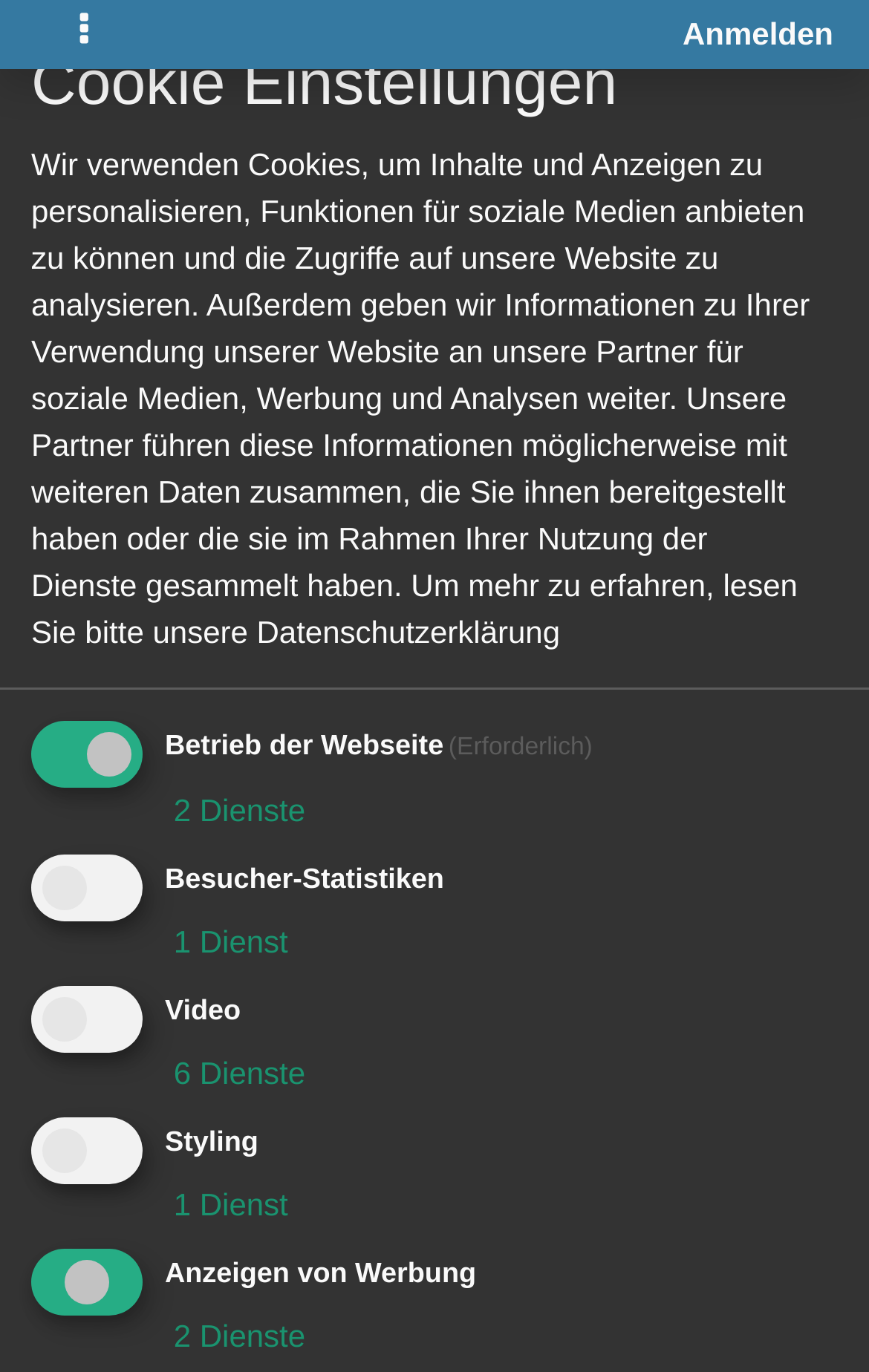How many services are used for video?
Based on the image, provide a one-word or brief-phrase response.

6